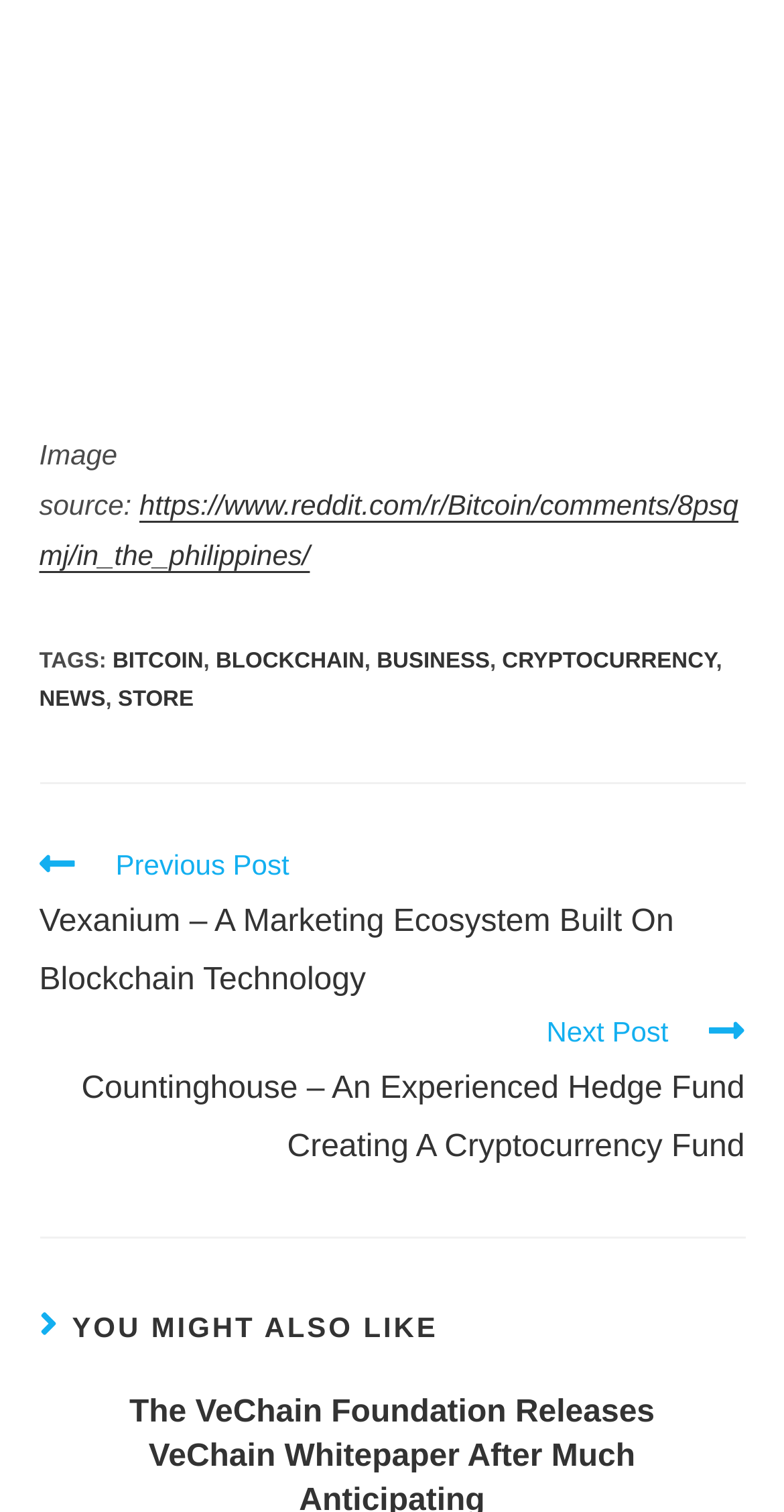Respond to the following query with just one word or a short phrase: 
How many tags are associated with the article?

5